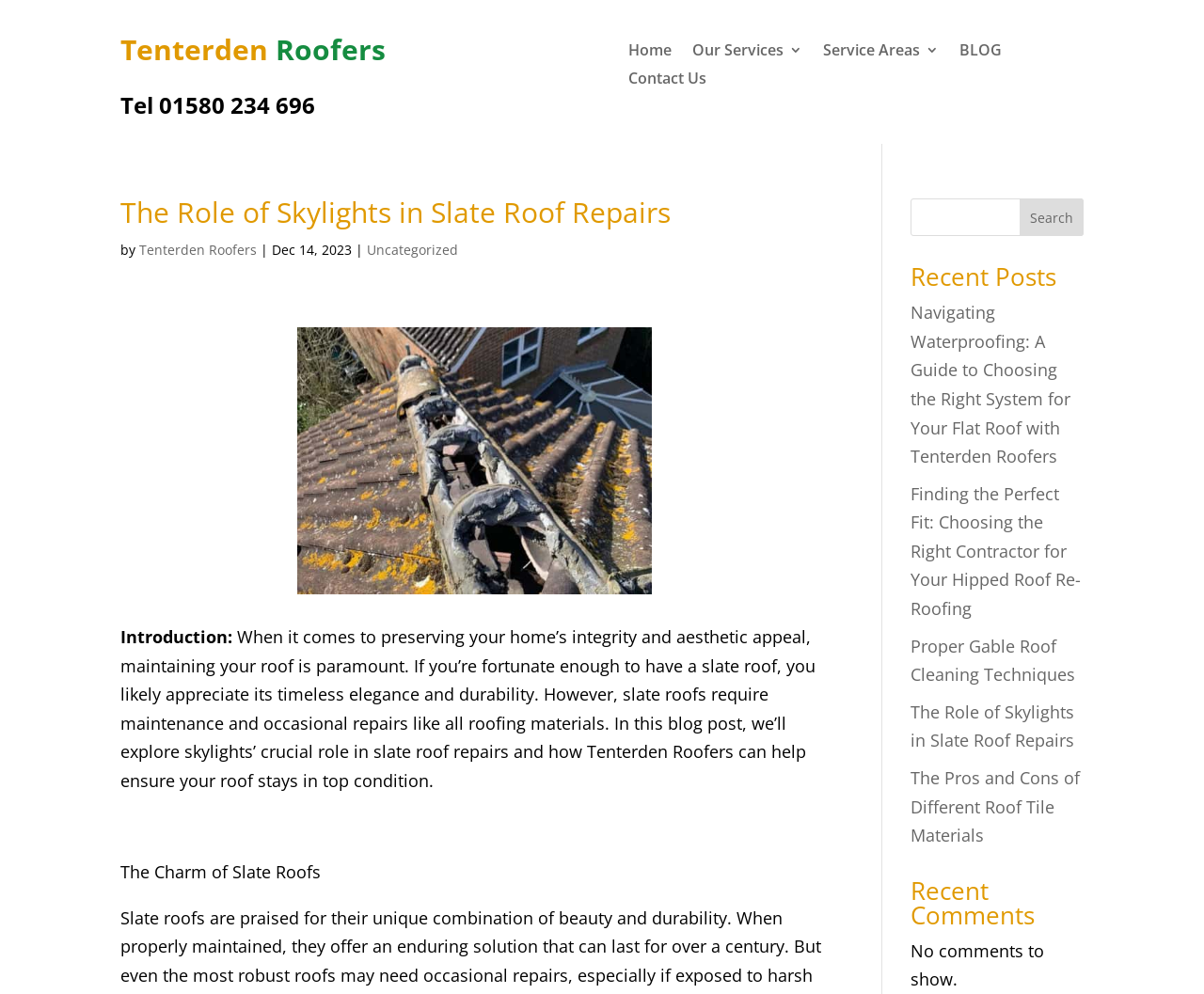Could you provide the bounding box coordinates for the portion of the screen to click to complete this instruction: "Read the 'Recent Posts'"?

[0.756, 0.266, 0.9, 0.3]